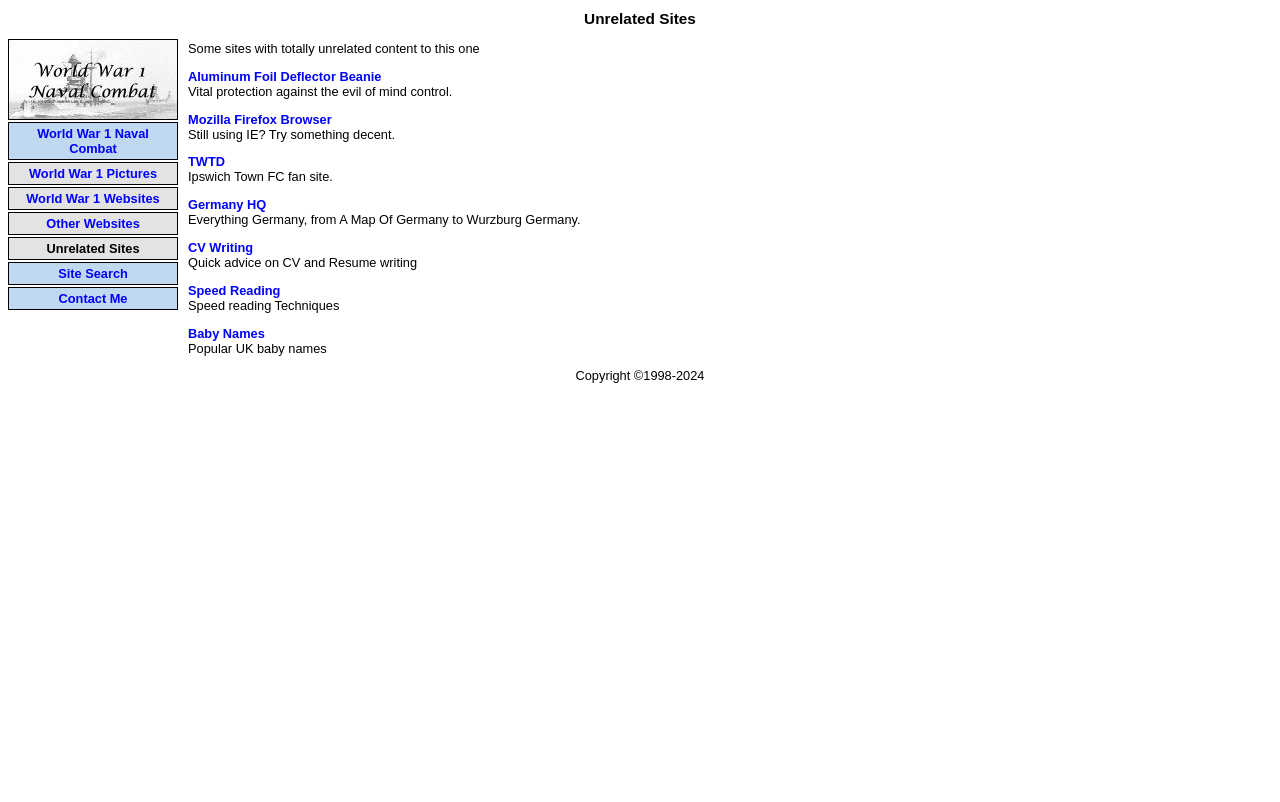Find the bounding box coordinates for the area you need to click to carry out the instruction: "Explore Mozilla Firefox Browser". The coordinates should be four float numbers between 0 and 1, indicated as [left, top, right, bottom].

[0.147, 0.139, 0.259, 0.158]